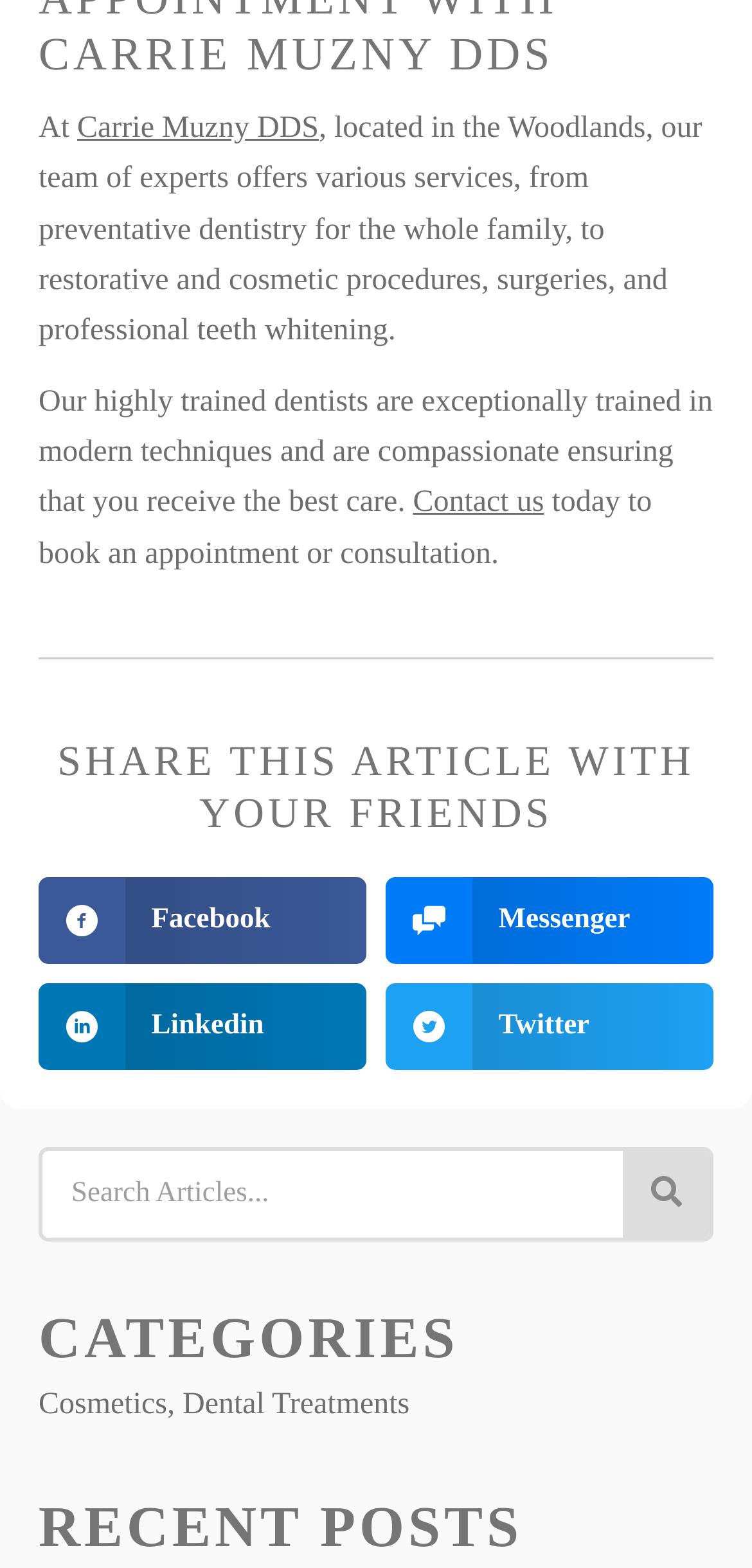What social media platforms can I share this article on?
Using the image, answer in one word or phrase.

Facebook, Messenger, Linkedin, Twitter